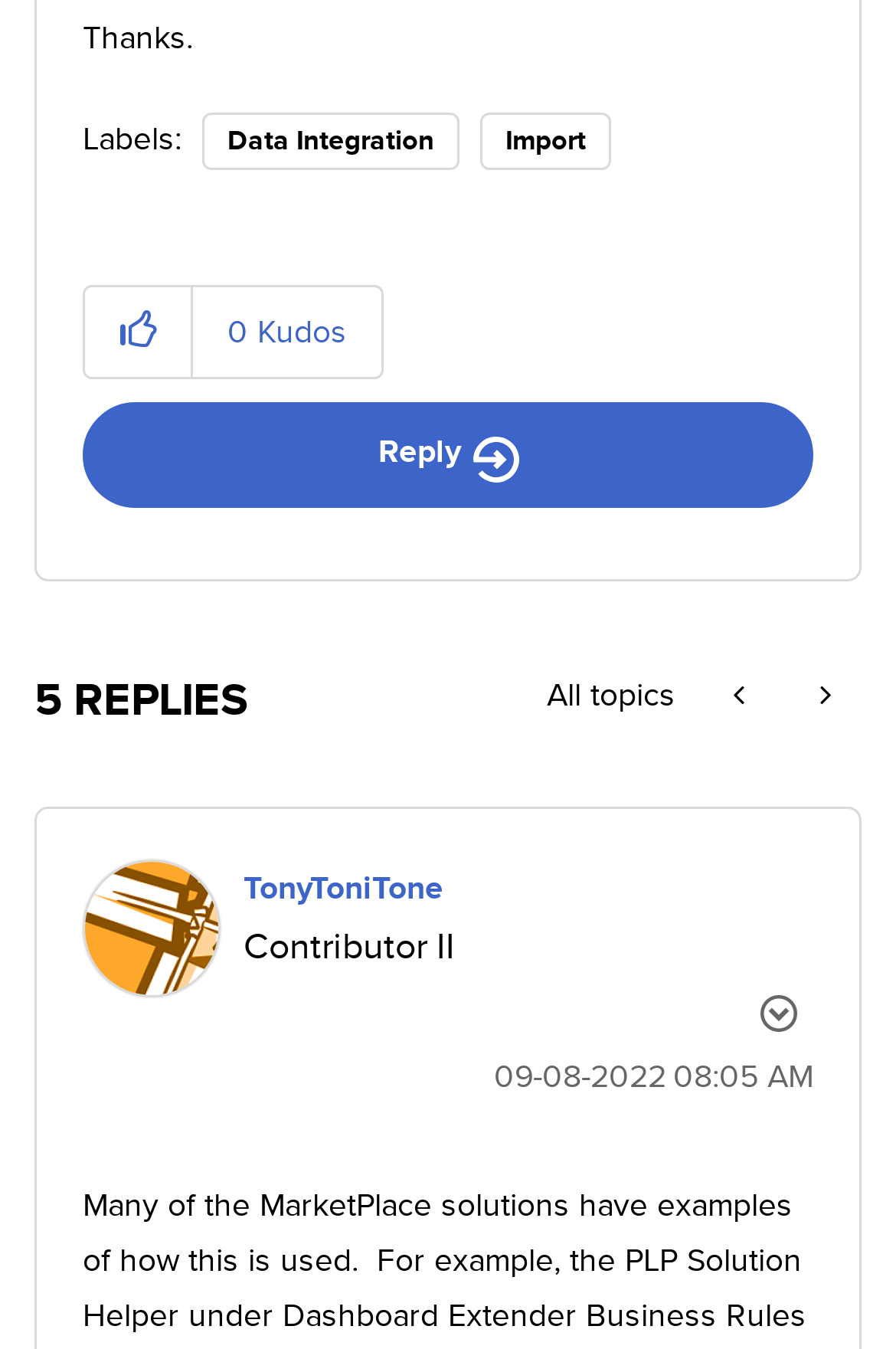Please specify the bounding box coordinates of the element that should be clicked to execute the given instruction: 'Reply to Update Task via Connector BR post'. Ensure the coordinates are four float numbers between 0 and 1, expressed as [left, top, right, bottom].

[0.092, 0.298, 0.908, 0.376]